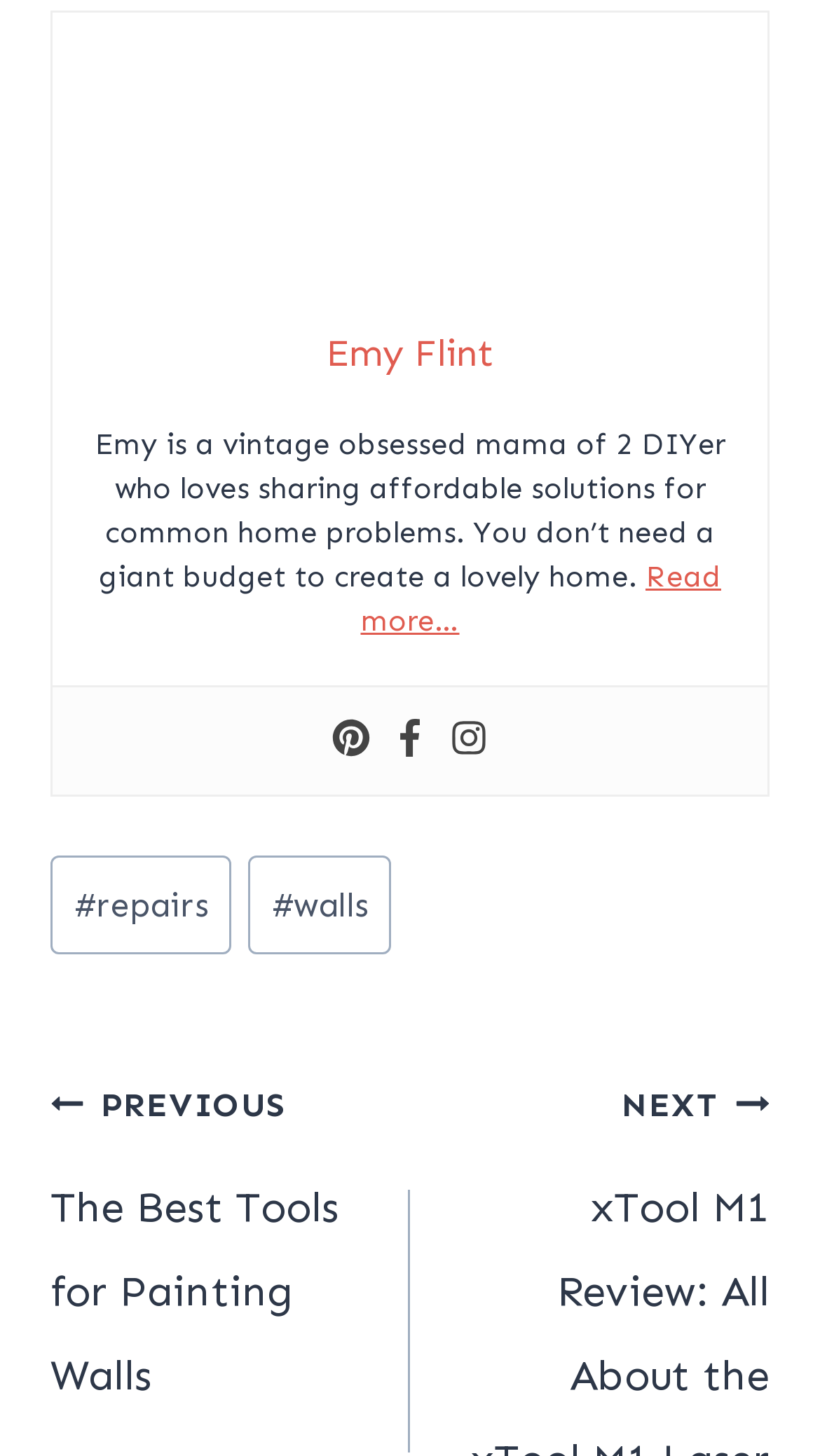Identify the bounding box for the UI element specified in this description: "Emy Flint". The coordinates must be four float numbers between 0 and 1, formatted as [left, top, right, bottom].

[0.397, 0.227, 0.603, 0.259]